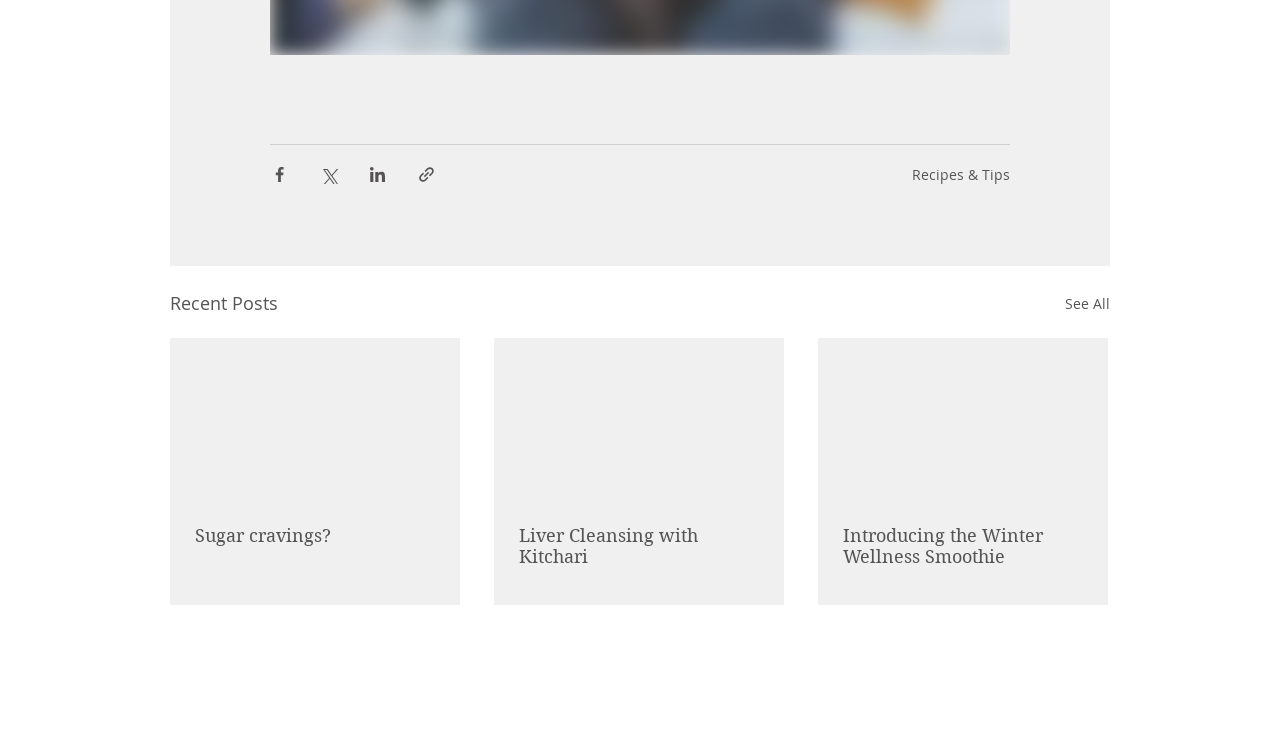Determine the bounding box coordinates of the clickable area required to perform the following instruction: "Share via Facebook". The coordinates should be represented as four float numbers between 0 and 1: [left, top, right, bottom].

[0.211, 0.222, 0.226, 0.247]